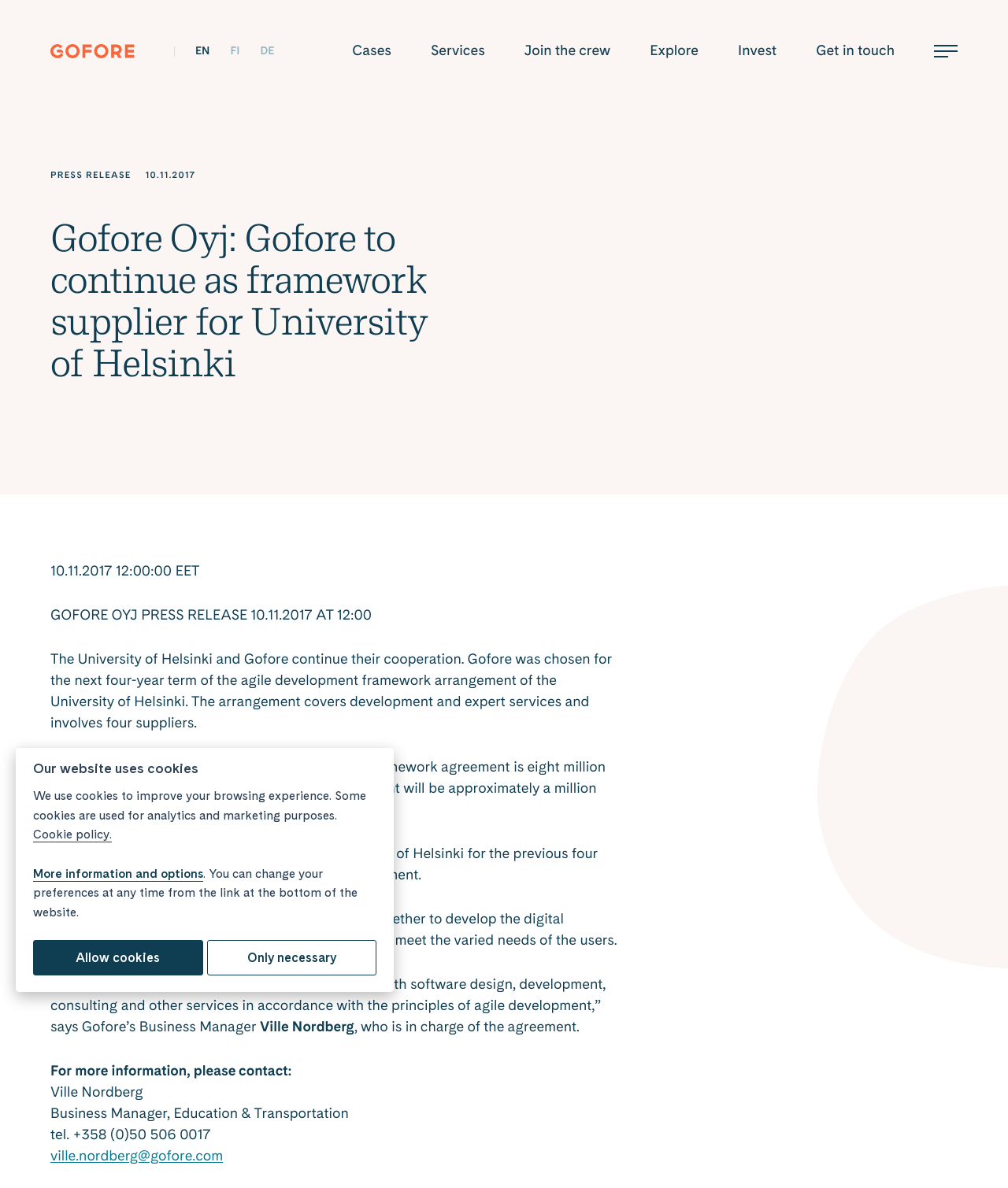Respond with a single word or phrase:
What is the maximum value of the framework agreement?

Eight million euros